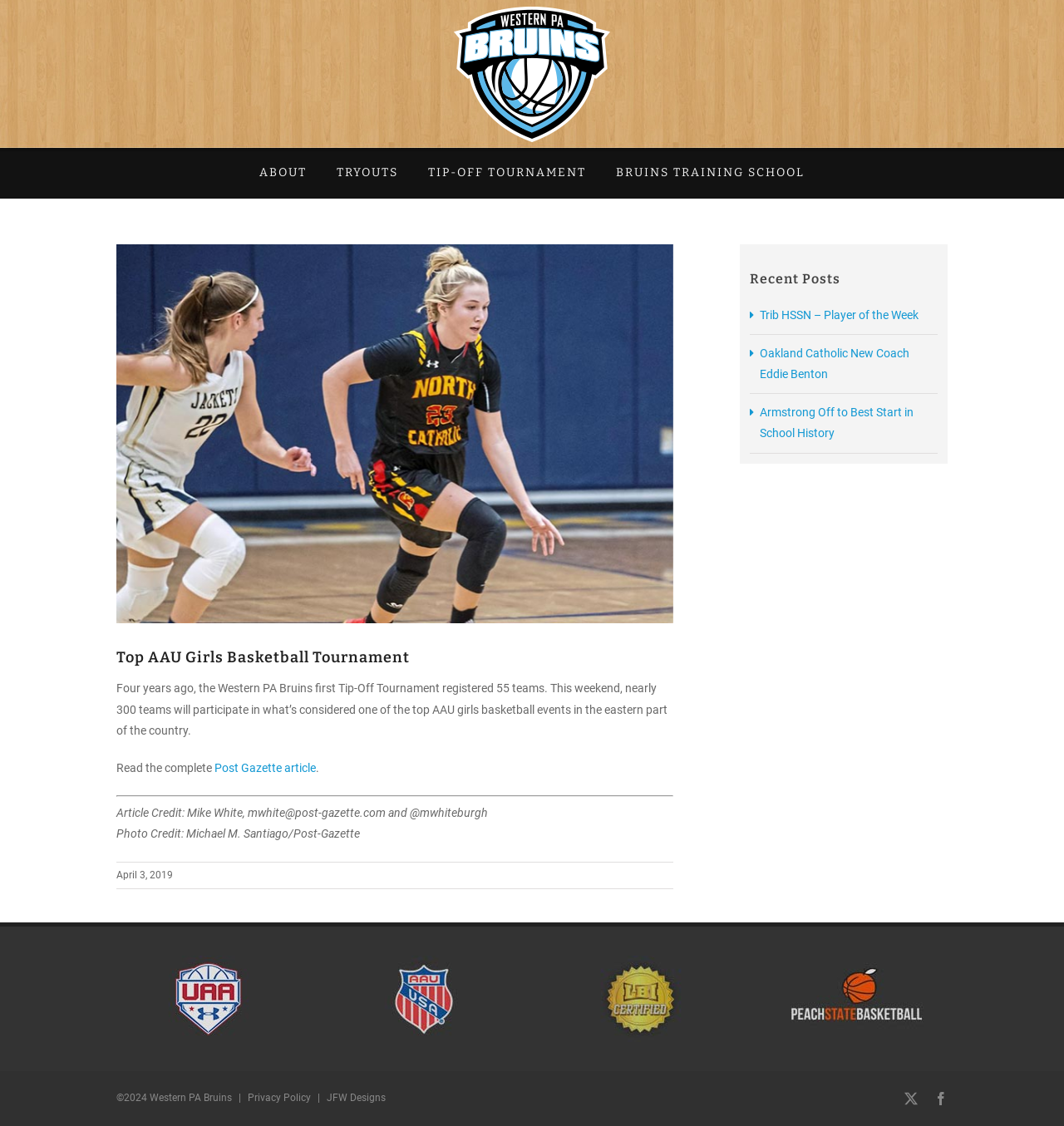Locate and provide the bounding box coordinates for the HTML element that matches this description: "title="Desalcott-Portrait4"".

None